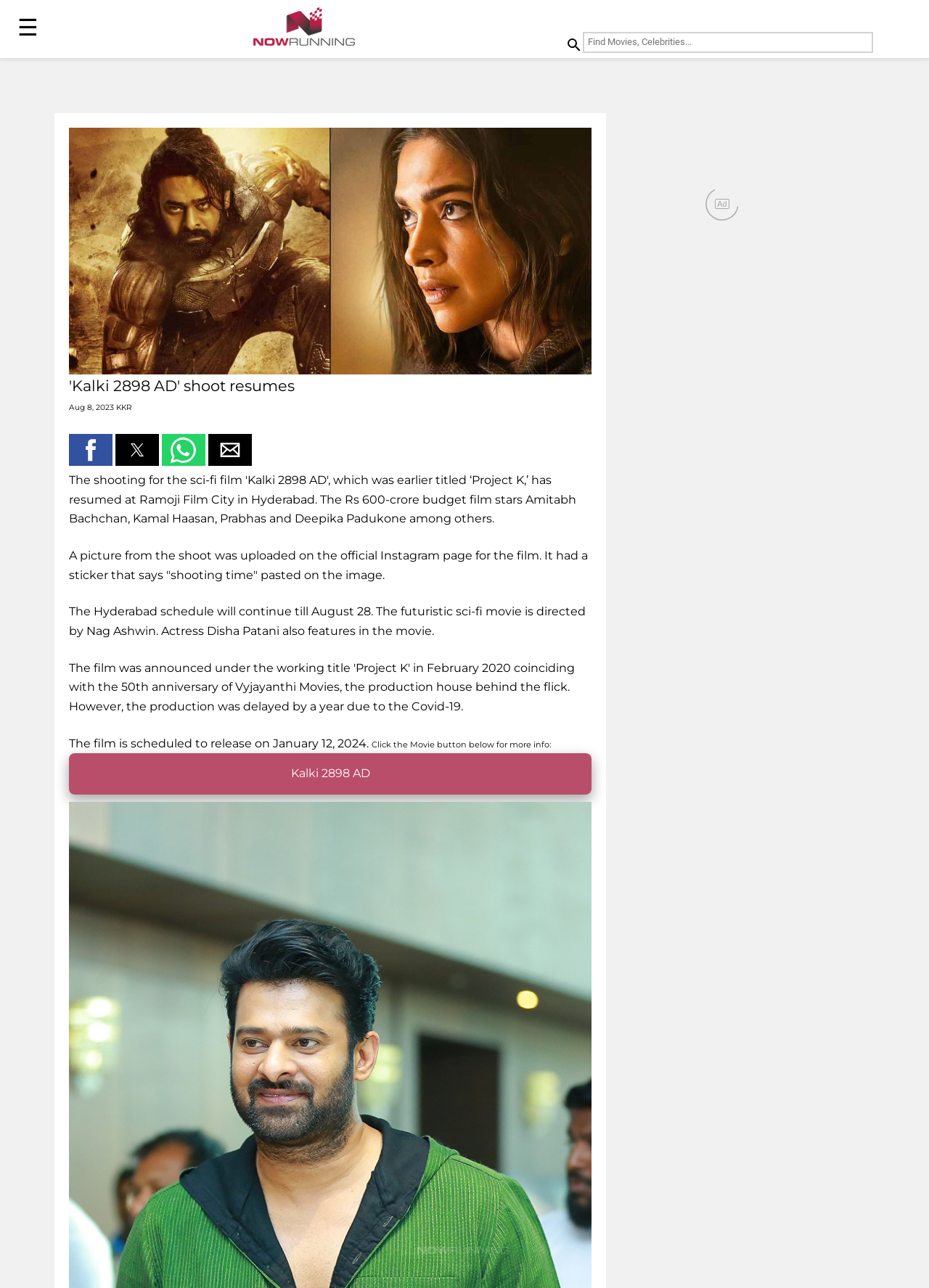Point out the bounding box coordinates of the section to click in order to follow this instruction: "Open the menu".

[0.019, 0.0, 0.066, 0.037]